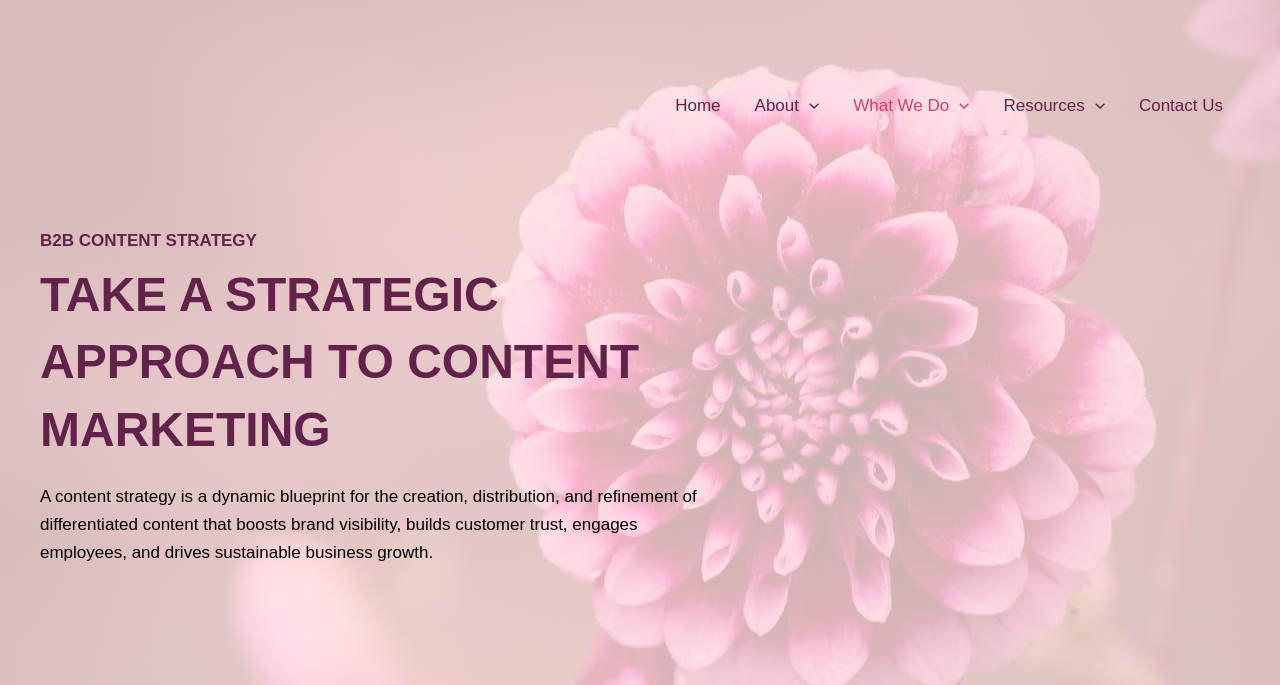What is the purpose of a content strategy?
Can you offer a detailed and complete answer to this question?

The purpose of a content strategy is obtained from the StaticText element, which states that a content strategy is a dynamic blueprint for the creation, distribution, and refinement of differentiated content that boosts brand visibility, builds customer trust, engages employees, and drives sustainable business growth.